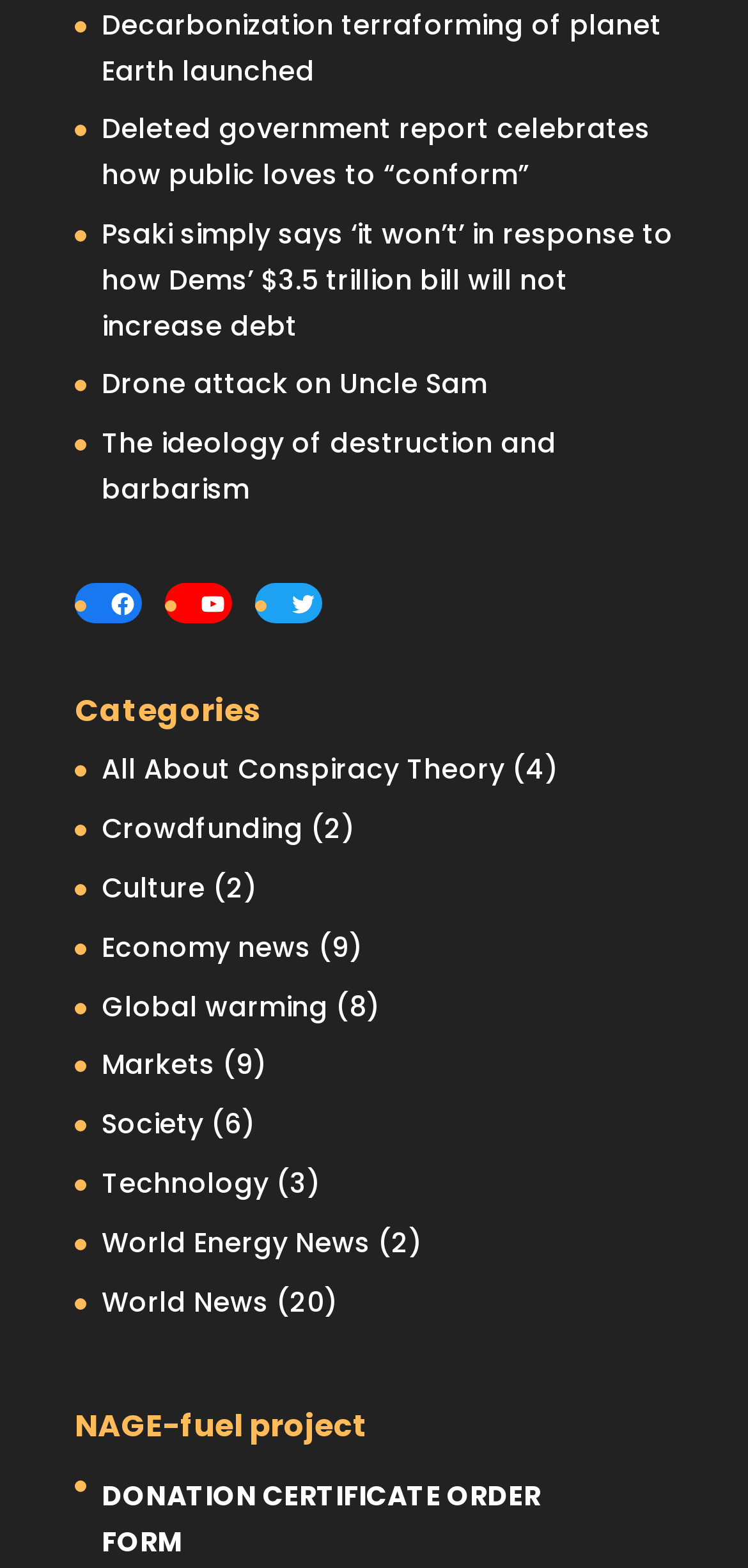What is the name of the project mentioned at the bottom of the webpage?
Provide a one-word or short-phrase answer based on the image.

NAGE-fuel project